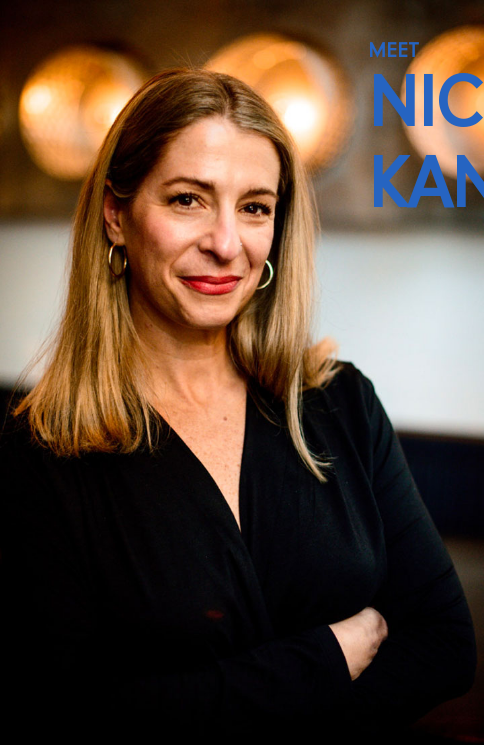What type of earrings is Nicole Kanner wearing?
Based on the screenshot, provide your answer in one word or phrase.

gold hoop earrings